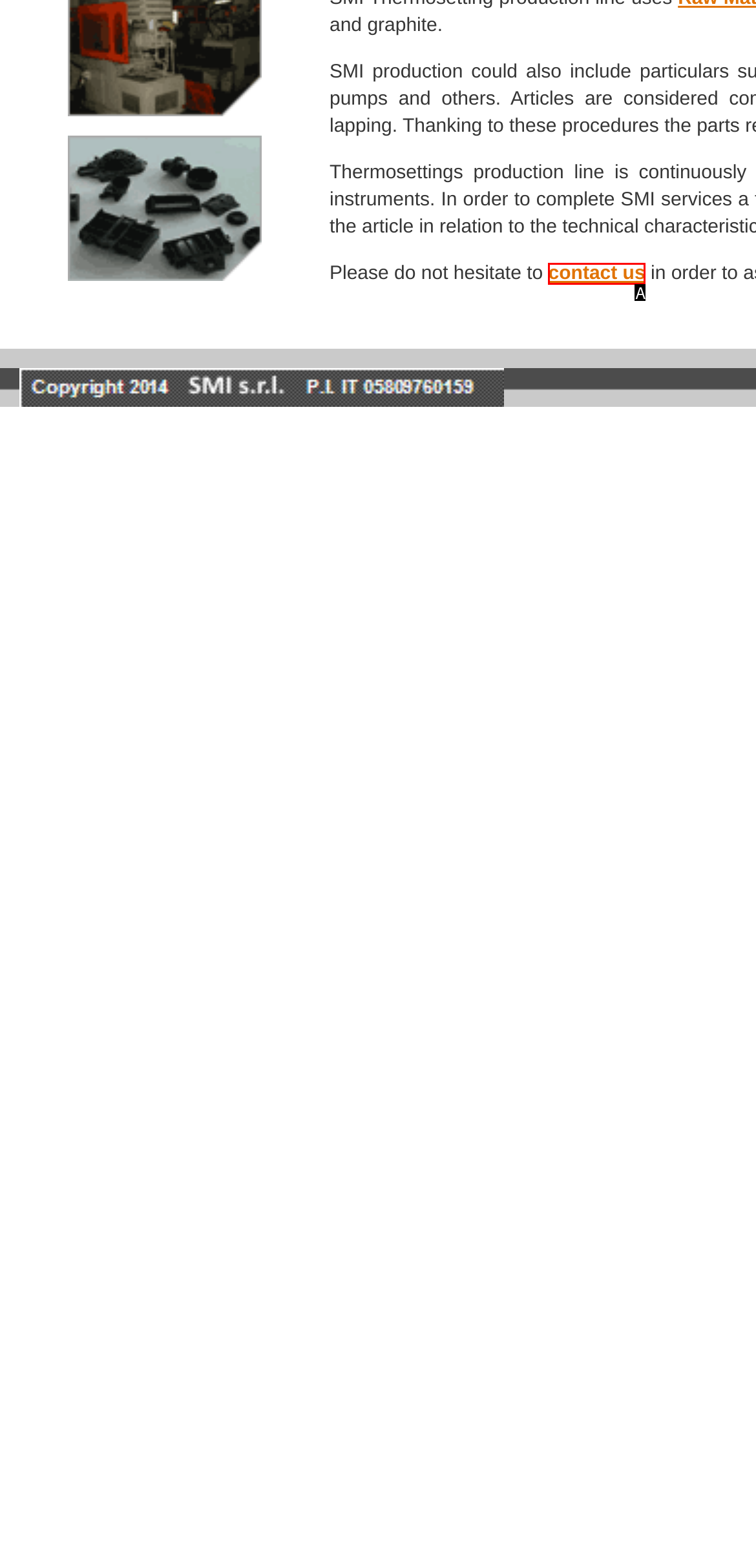Determine the HTML element that best matches this description: contact us from the given choices. Respond with the corresponding letter.

A